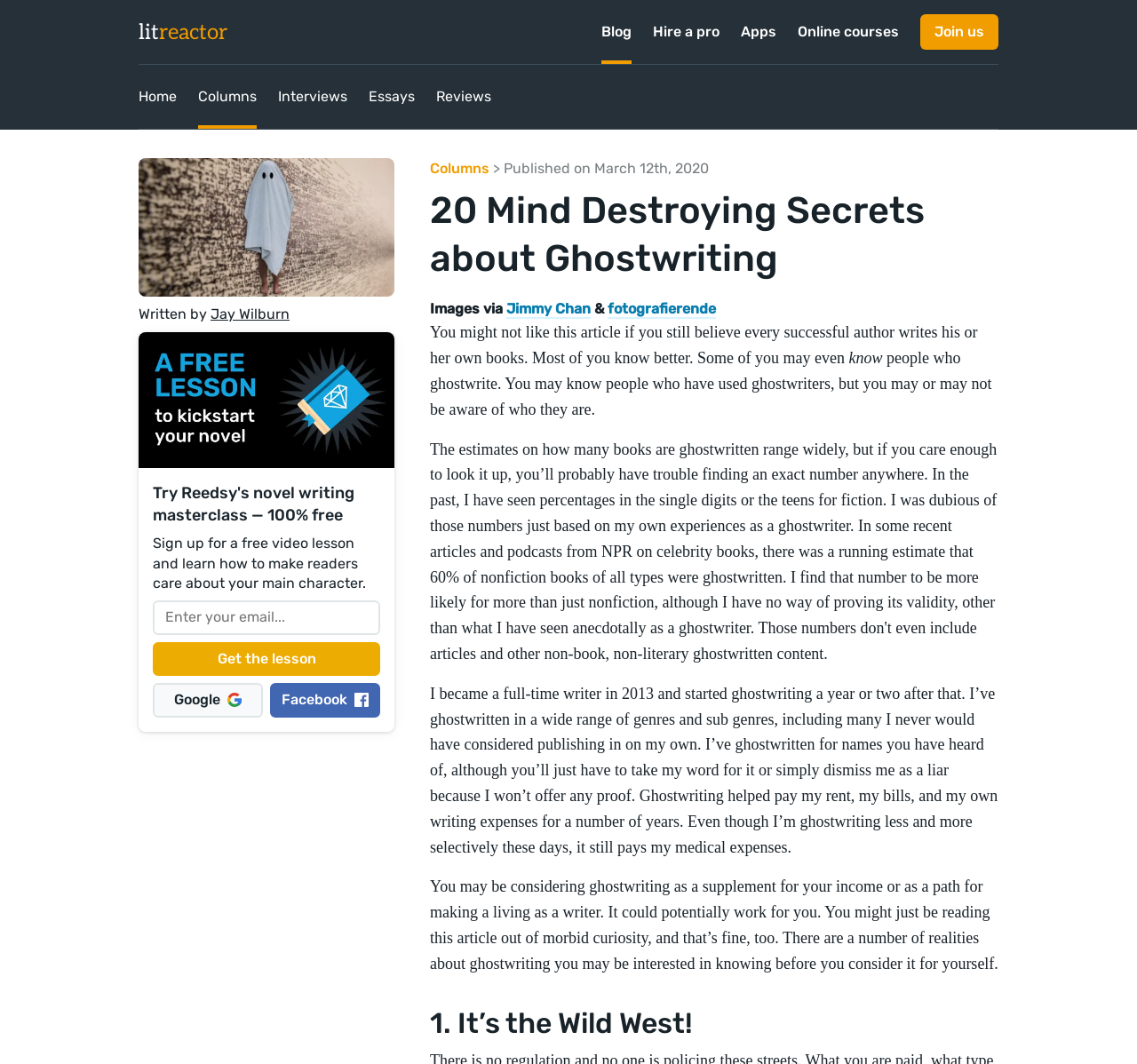Locate the bounding box for the described UI element: "Reviews". Ensure the coordinates are four float numbers between 0 and 1, formatted as [left, top, right, bottom].

[0.384, 0.061, 0.432, 0.121]